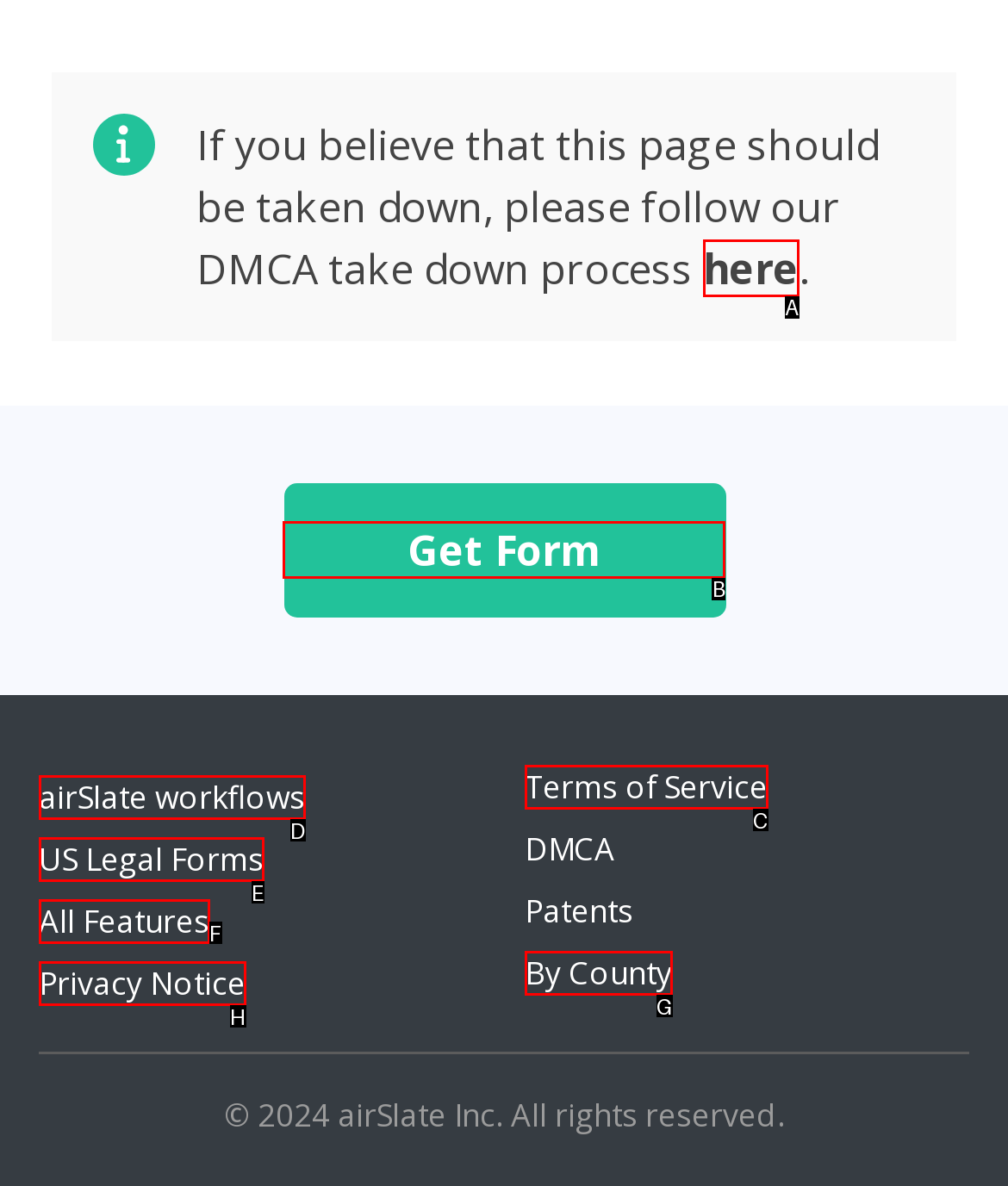Find the option that matches this description: Privacy Notice
Provide the corresponding letter directly.

H